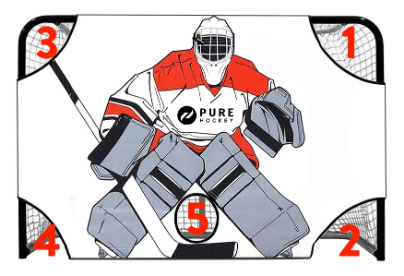How many shooting target areas are highlighted in the diagram?
Look at the image and answer the question using a single word or phrase.

5